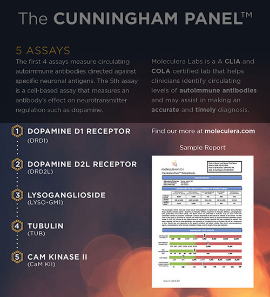Explain the image in a detailed and descriptive way.

This image showcases the Cunningham Panel™, a diagnostic tool designed to measure specific circulating autoimmune antibodies. Prominently highlighted are five key assays: Dopamine D1 Receptor (DORD), Dopamine D2L Receptor (DORD2), Lysoganglioside (LYSO-GM1), Tubulin (TUB), and Cam Kinase II (CAM-KII). The panel emphasizes its utility in identifying autoimmune disorders with precision. The lower section features a sample report, illustrating how the results are presented, making it easier for clinicians to interpret findings. Additionally, it notes that Moleculera Labs is both CLIA and COLA accredited, ensuring that they adhere to high standards in laboratory testing to aid in accurate and timely diagnoses. For more information, viewers are encouraged to visit the Moleculera Labs website.